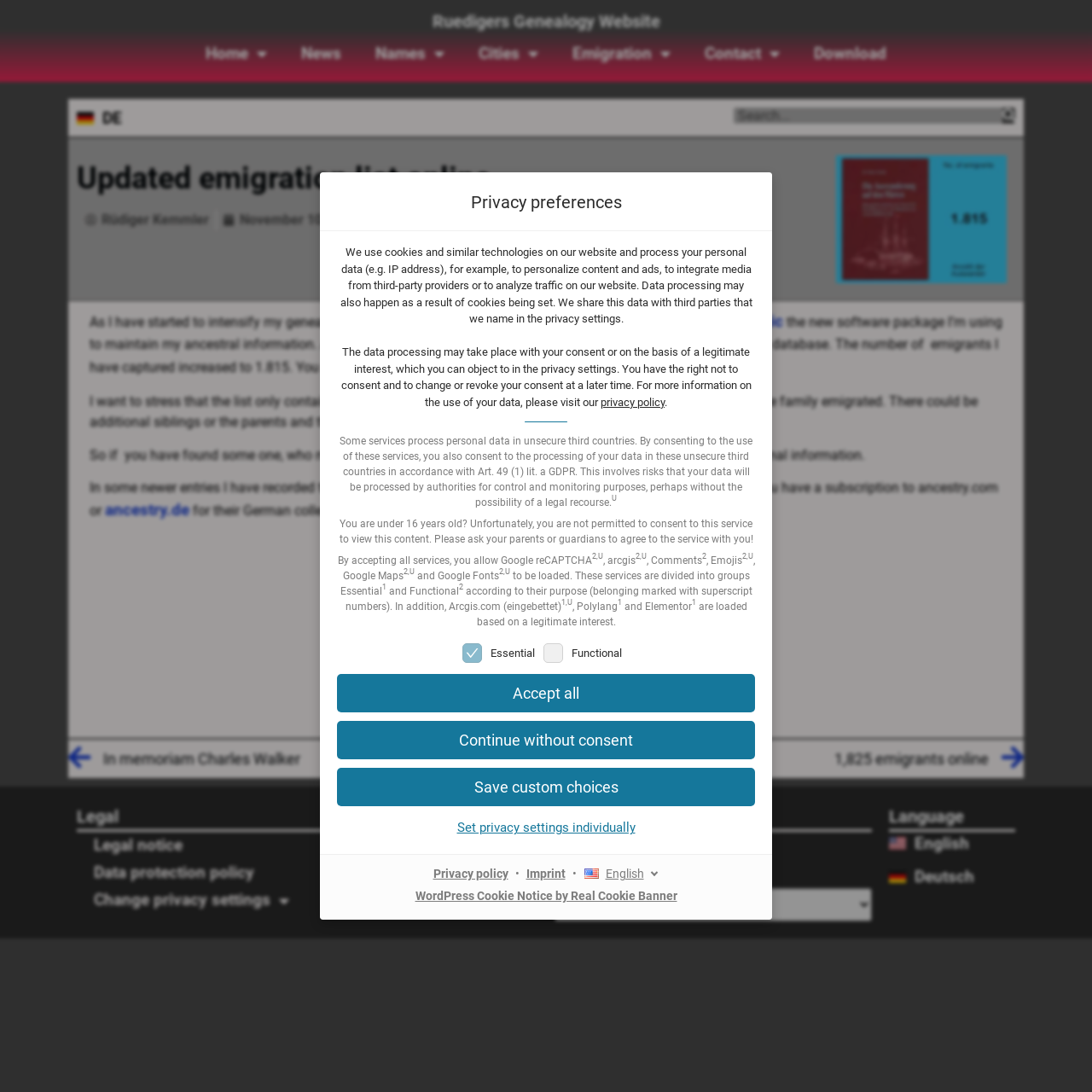Determine the coordinates of the bounding box that should be clicked to complete the instruction: "Choose a language from the combobox". The coordinates should be represented by four float numbers between 0 and 1: [left, top, right, bottom].

[0.534, 0.791, 0.604, 0.811]